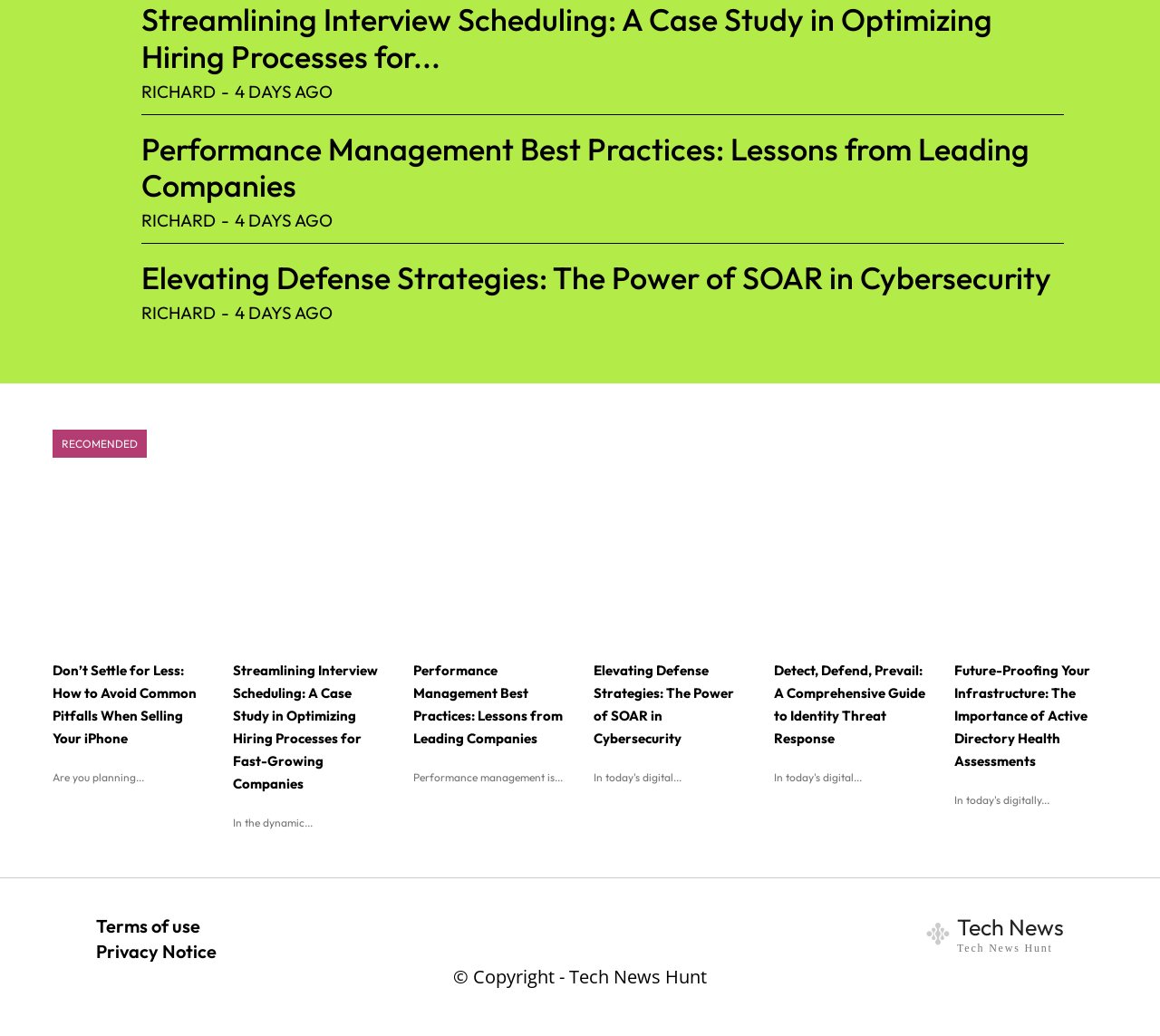Please identify the bounding box coordinates of the element that needs to be clicked to perform the following instruction: "Check the recommended article Don’t Settle for Less".

[0.045, 0.464, 0.177, 0.627]